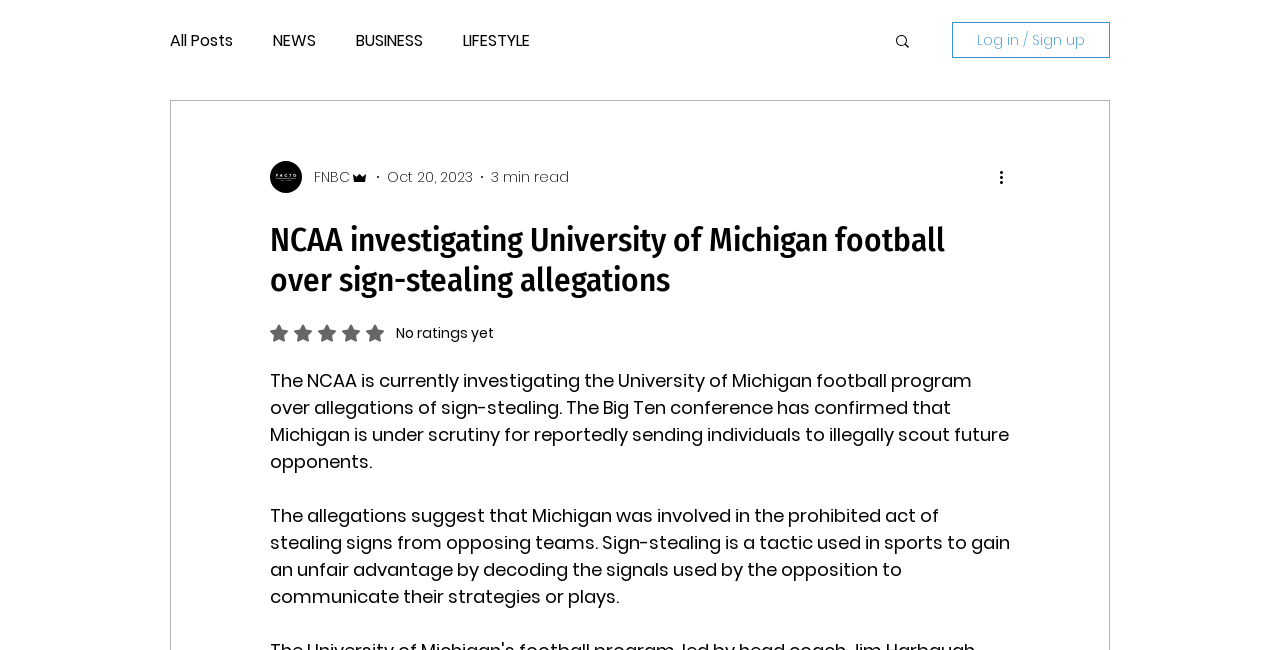Find the bounding box coordinates for the UI element whose description is: "BUSINESS". The coordinates should be four float numbers between 0 and 1, in the format [left, top, right, bottom].

[0.278, 0.042, 0.33, 0.081]